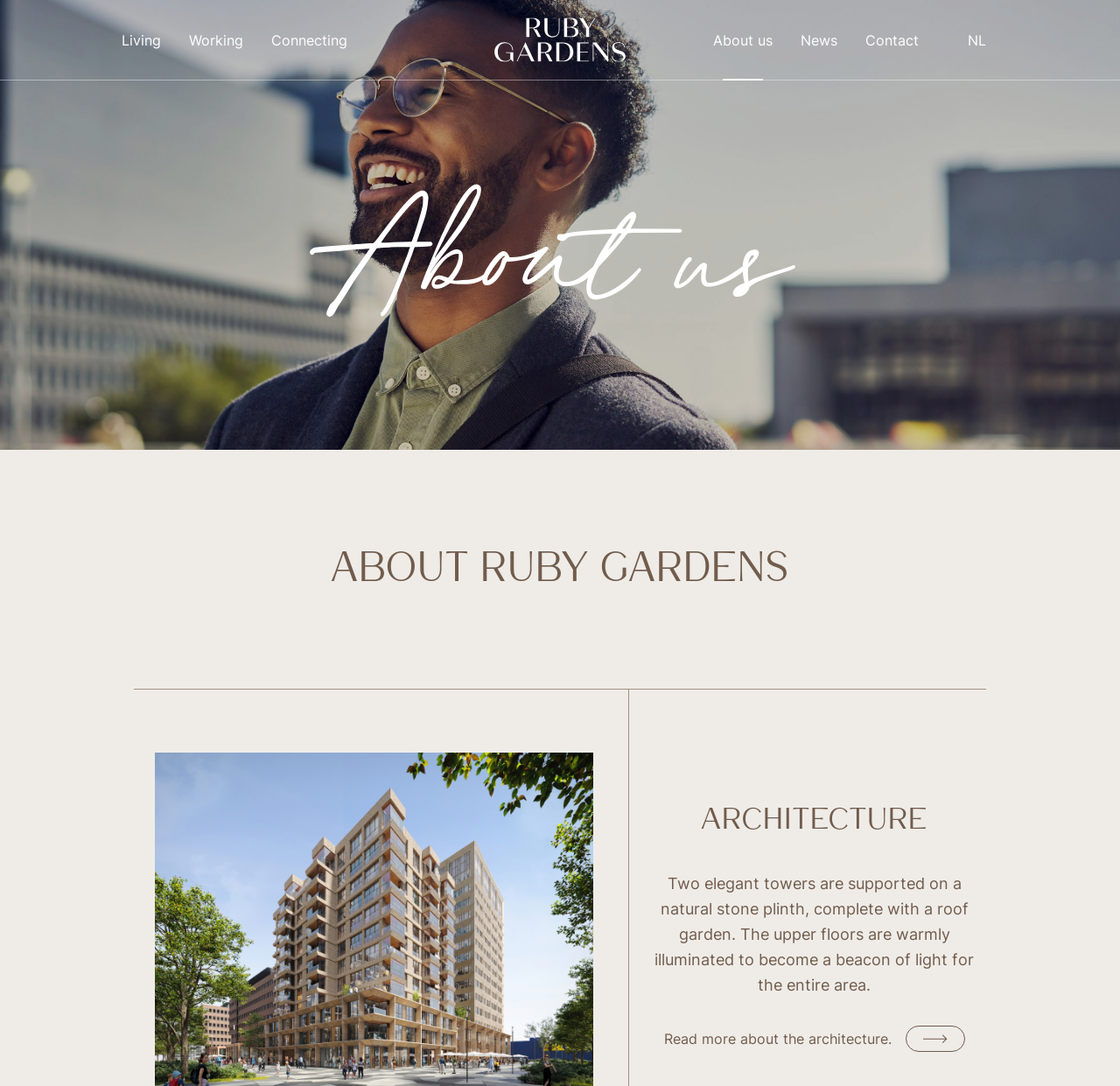What is the contact email address?
Provide a detailed and well-explained answer to the question.

The contact email address is mentioned as a link 'info.netherlands@vastint.eu' at the bottom of the webpage.